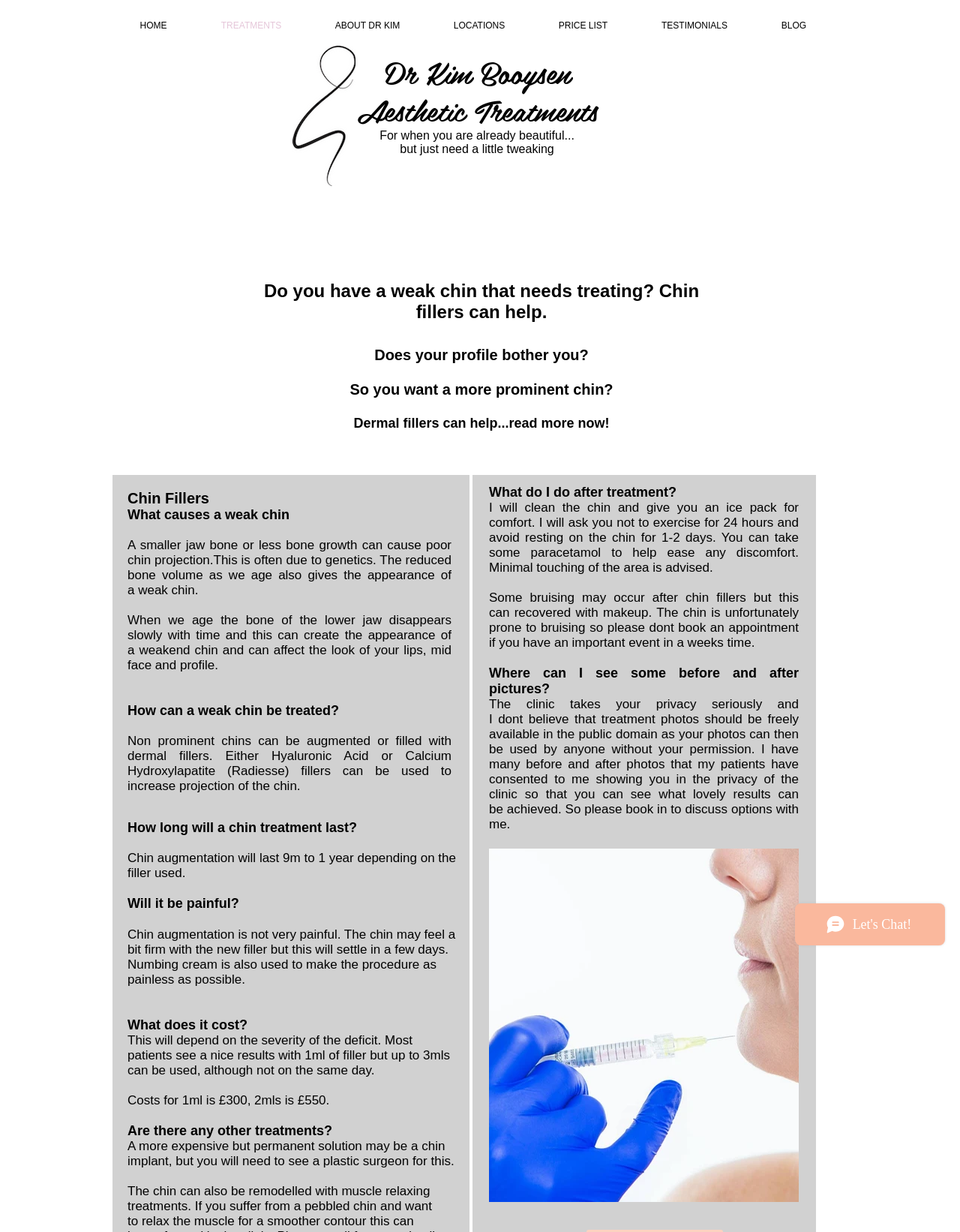Please find the bounding box for the UI component described as follows: "PRICE LIST".

[0.554, 0.002, 0.661, 0.039]